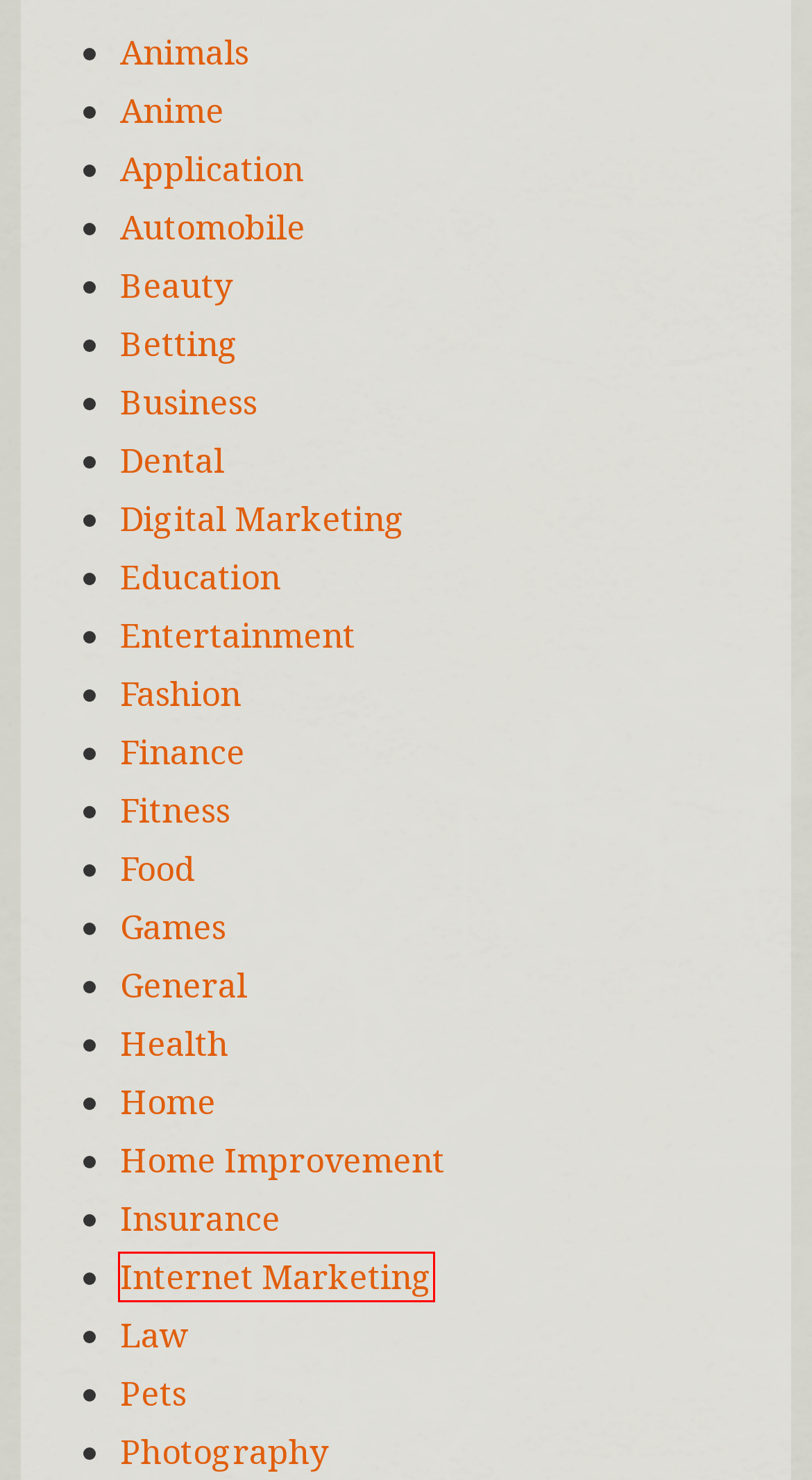Examine the webpage screenshot and identify the UI element enclosed in the red bounding box. Pick the webpage description that most accurately matches the new webpage after clicking the selected element. Here are the candidates:
A. Home Improvement – Recettes Cooking
B. Pets – Recettes Cooking
C. Food – Recettes Cooking
D. Internet Marketing – Recettes Cooking
E. Games – Recettes Cooking
F. Business – Recettes Cooking
G. Beauty – Recettes Cooking
H. Photography – Recettes Cooking

D